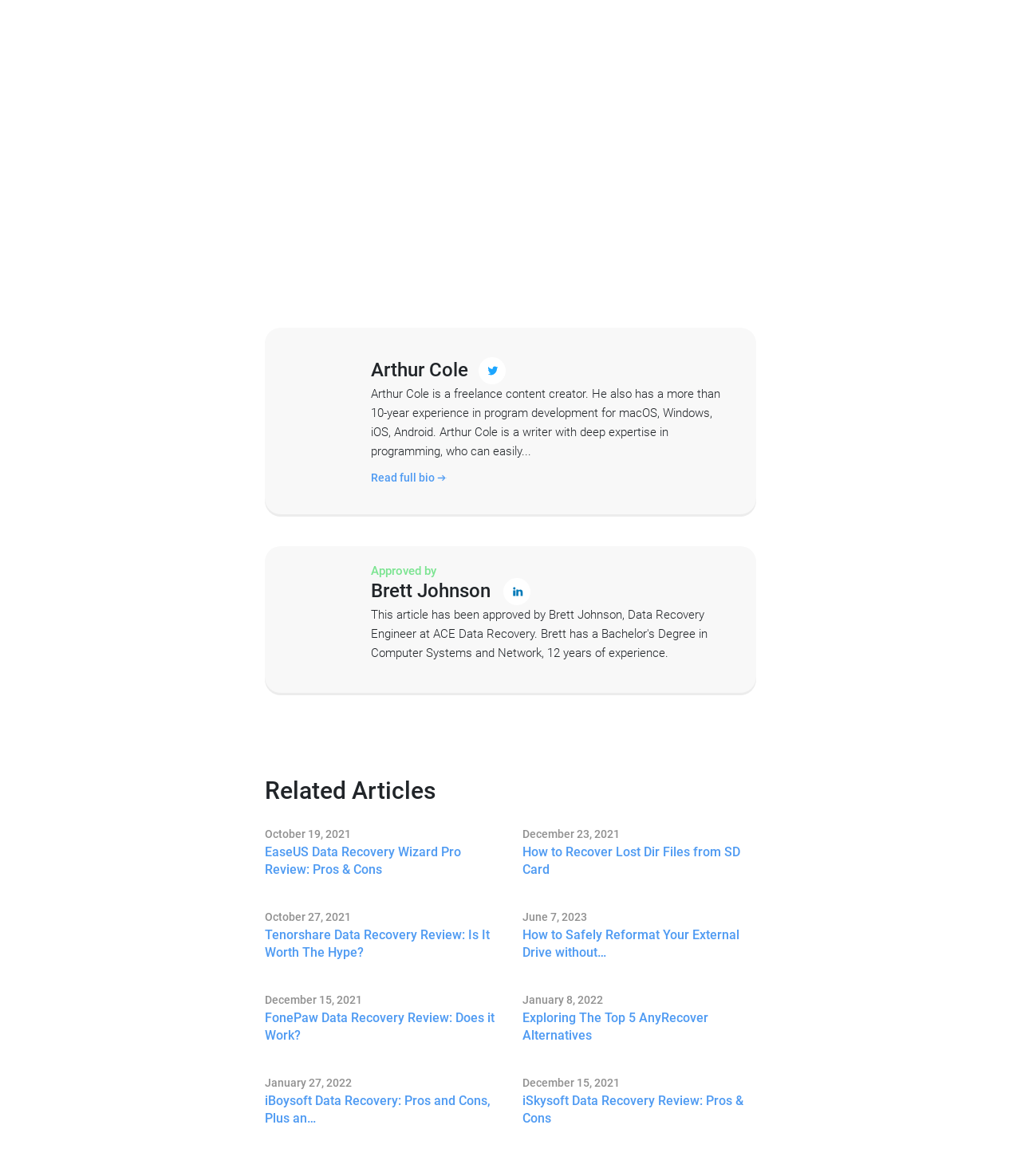Identify the bounding box for the described UI element: "title="Linkedin"".

[0.493, 0.492, 0.519, 0.515]